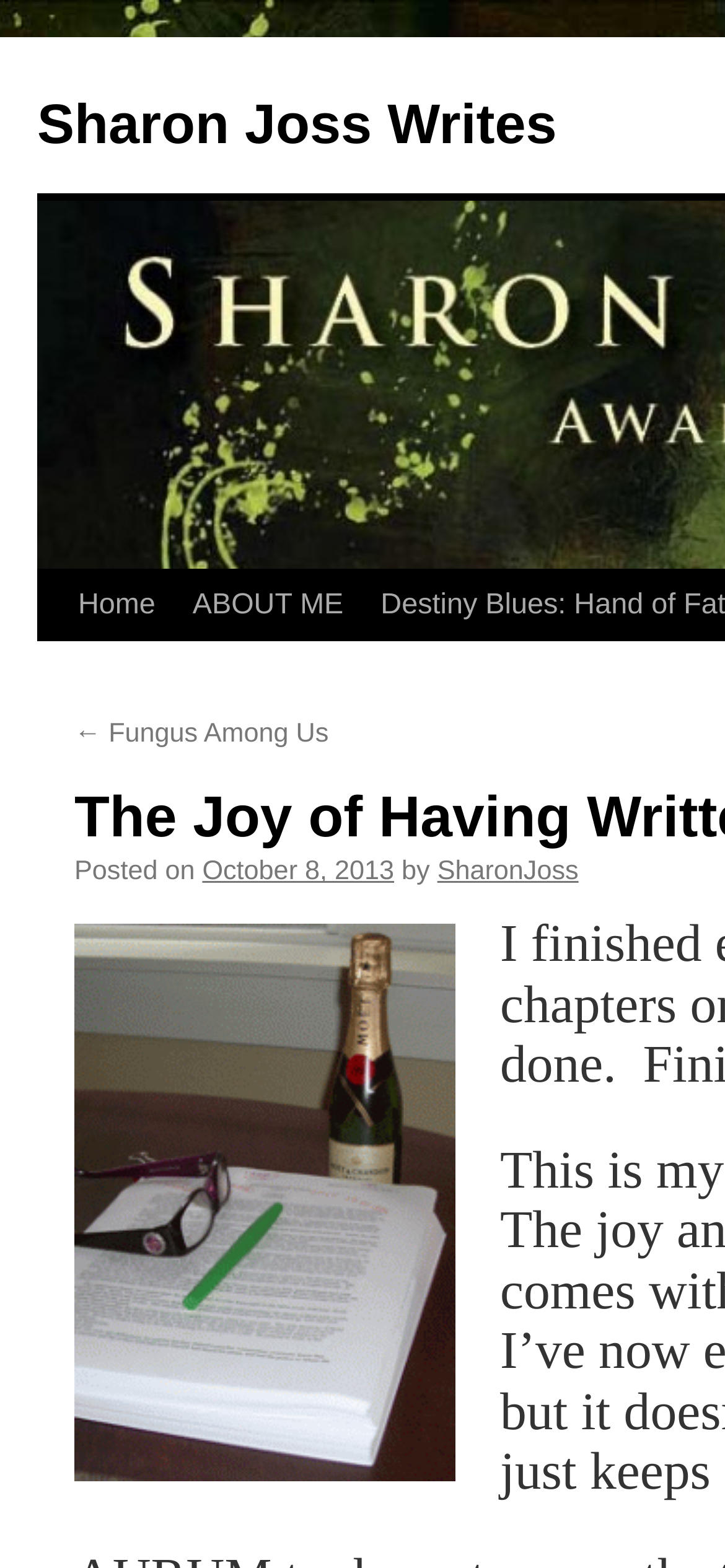Identify and provide the bounding box for the element described by: "← Fungus Among Us".

[0.103, 0.504, 0.453, 0.523]